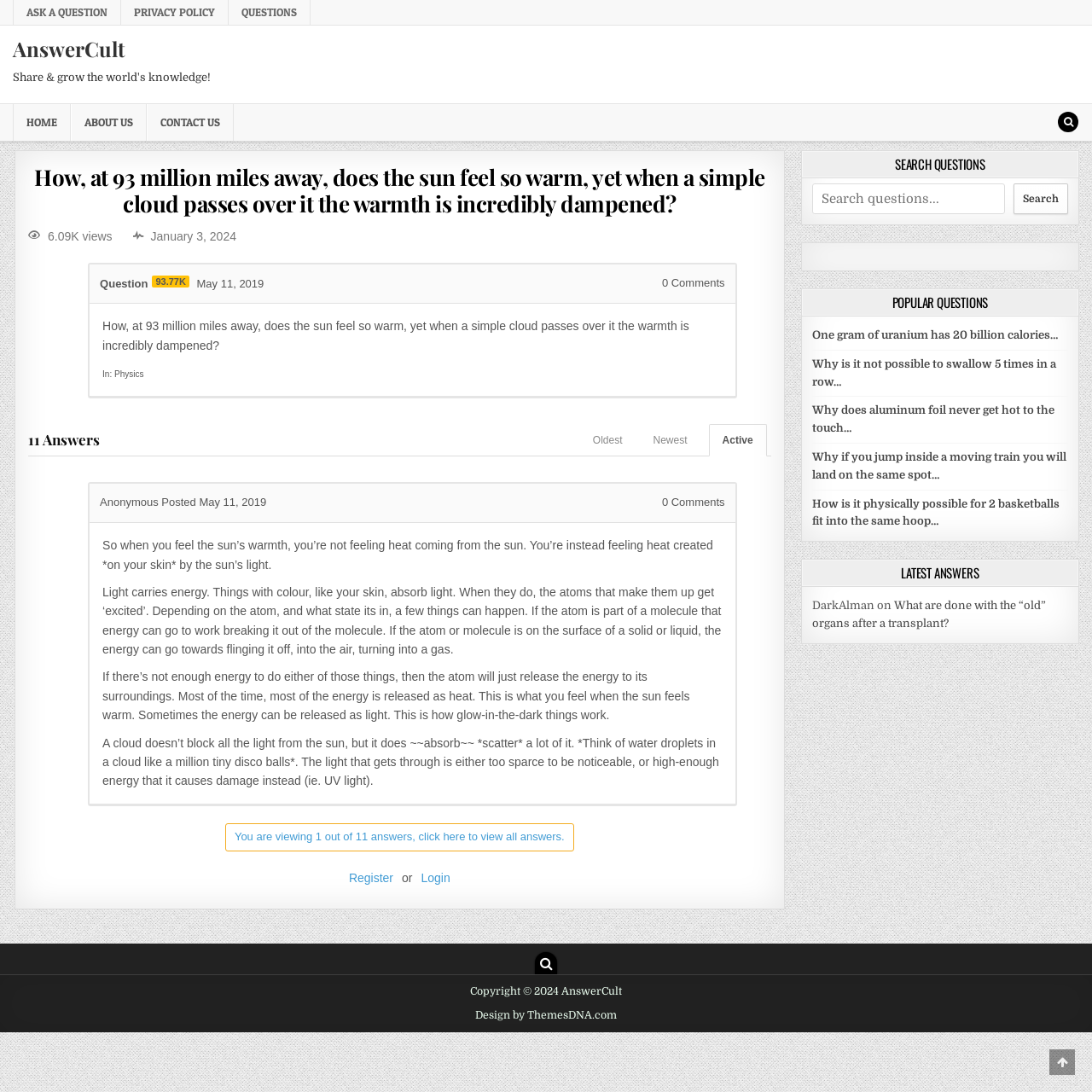Find the UI element described as: "Contact Us" and predict its bounding box coordinates. Ensure the coordinates are four float numbers between 0 and 1, [left, top, right, bottom].

[0.134, 0.095, 0.214, 0.129]